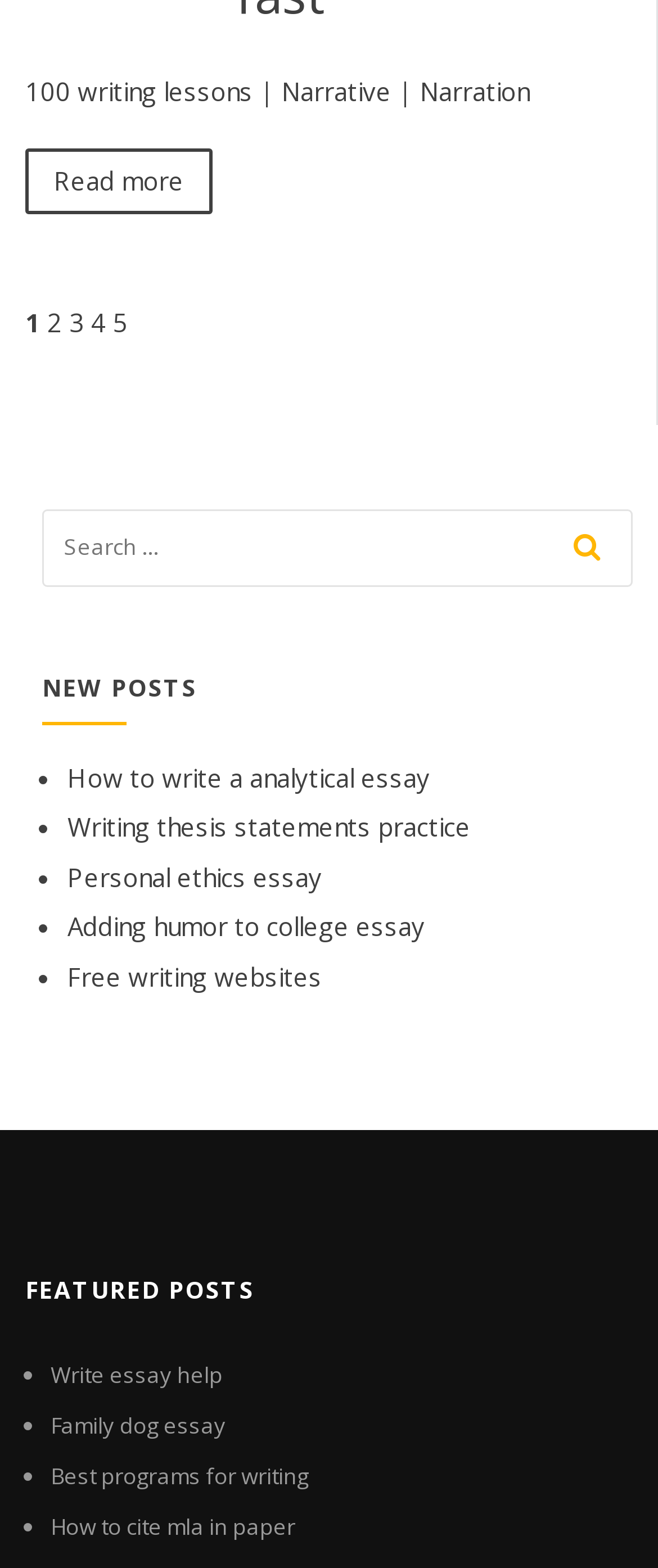Find the bounding box coordinates of the area to click in order to follow the instruction: "View 'How to write a analytical essay'".

[0.103, 0.485, 0.654, 0.506]